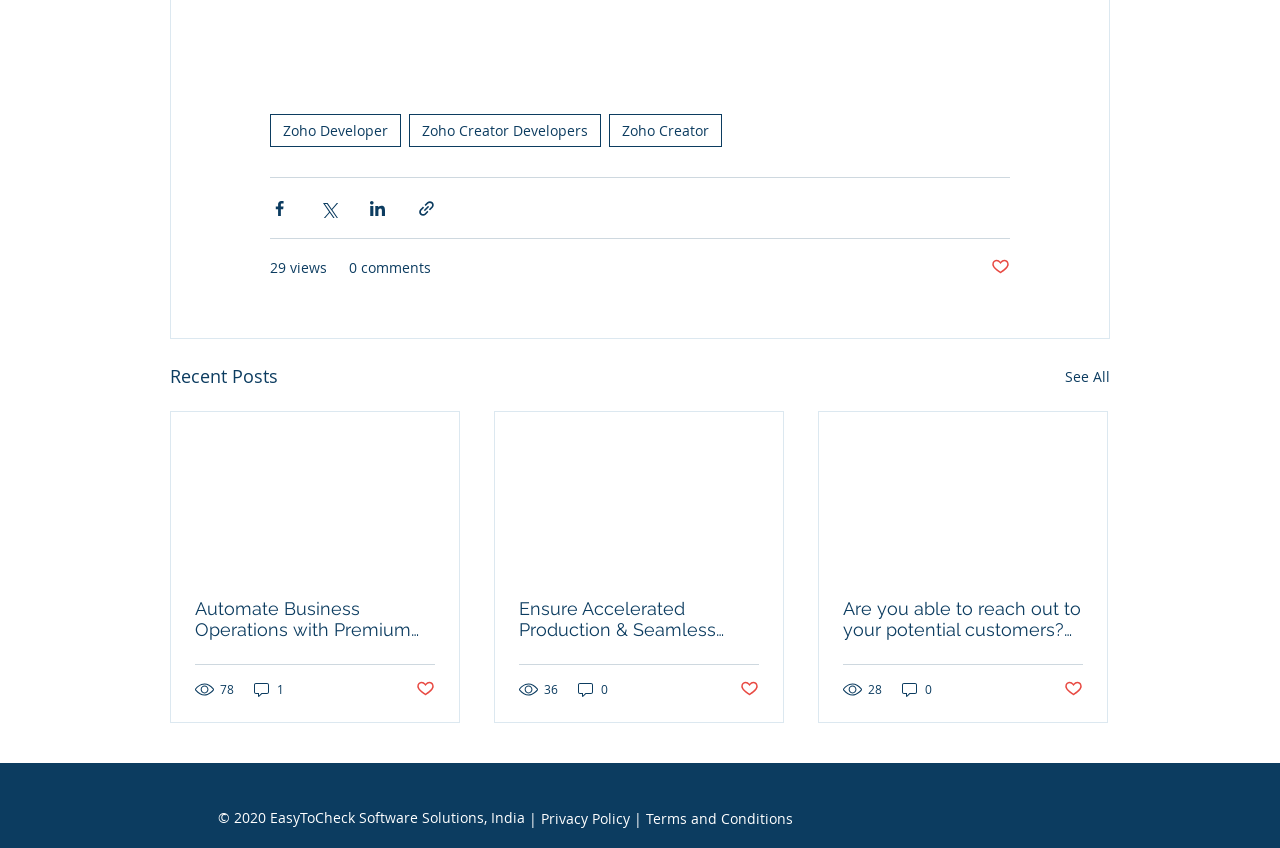Please find and report the bounding box coordinates of the element to click in order to perform the following action: "Like the post about Ensure Accelerated Production". The coordinates should be expressed as four float numbers between 0 and 1, in the format [left, top, right, bottom].

[0.578, 0.801, 0.593, 0.825]